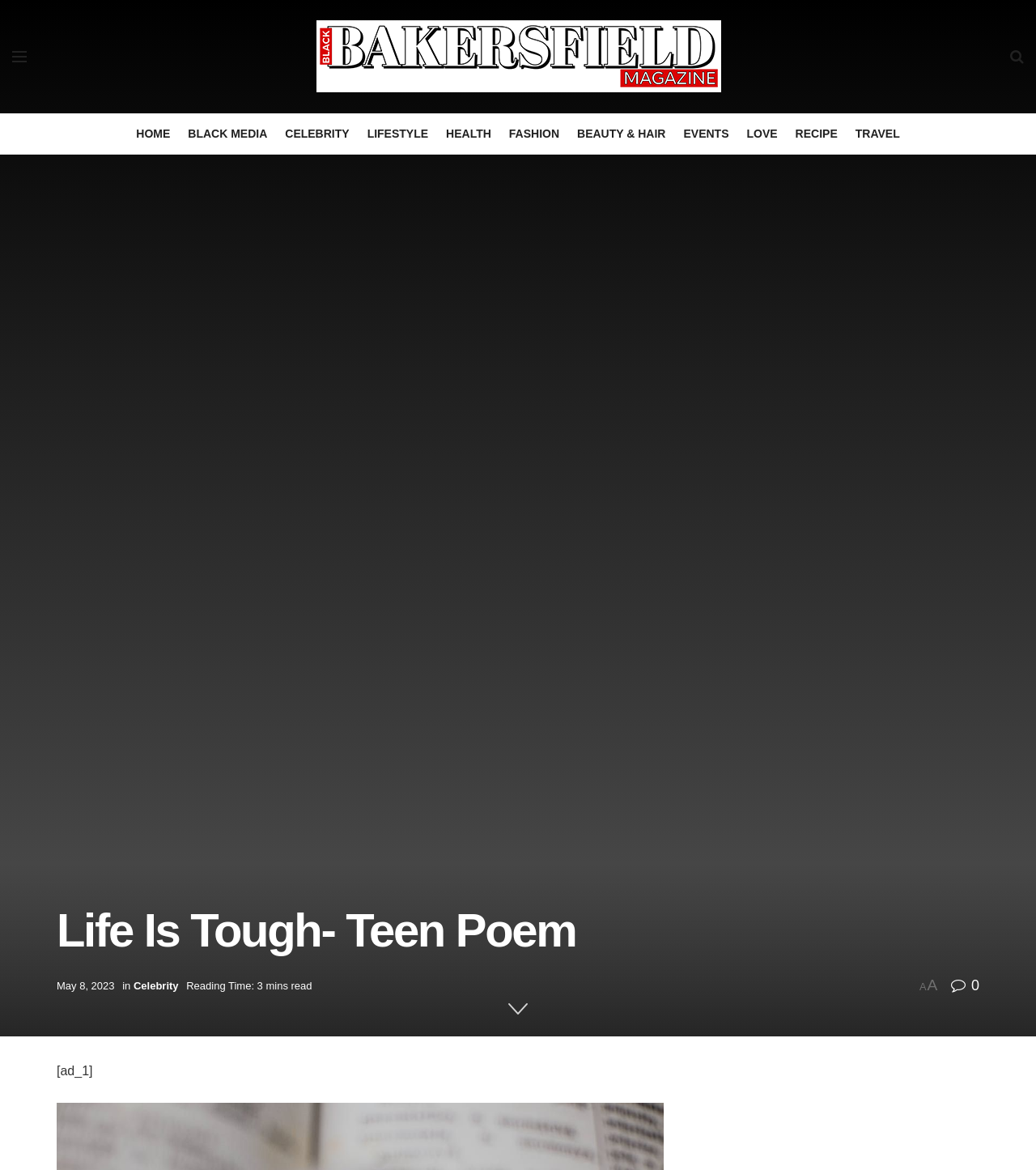How many links are there in the top navigation menu? Observe the screenshot and provide a one-word or short phrase answer.

11